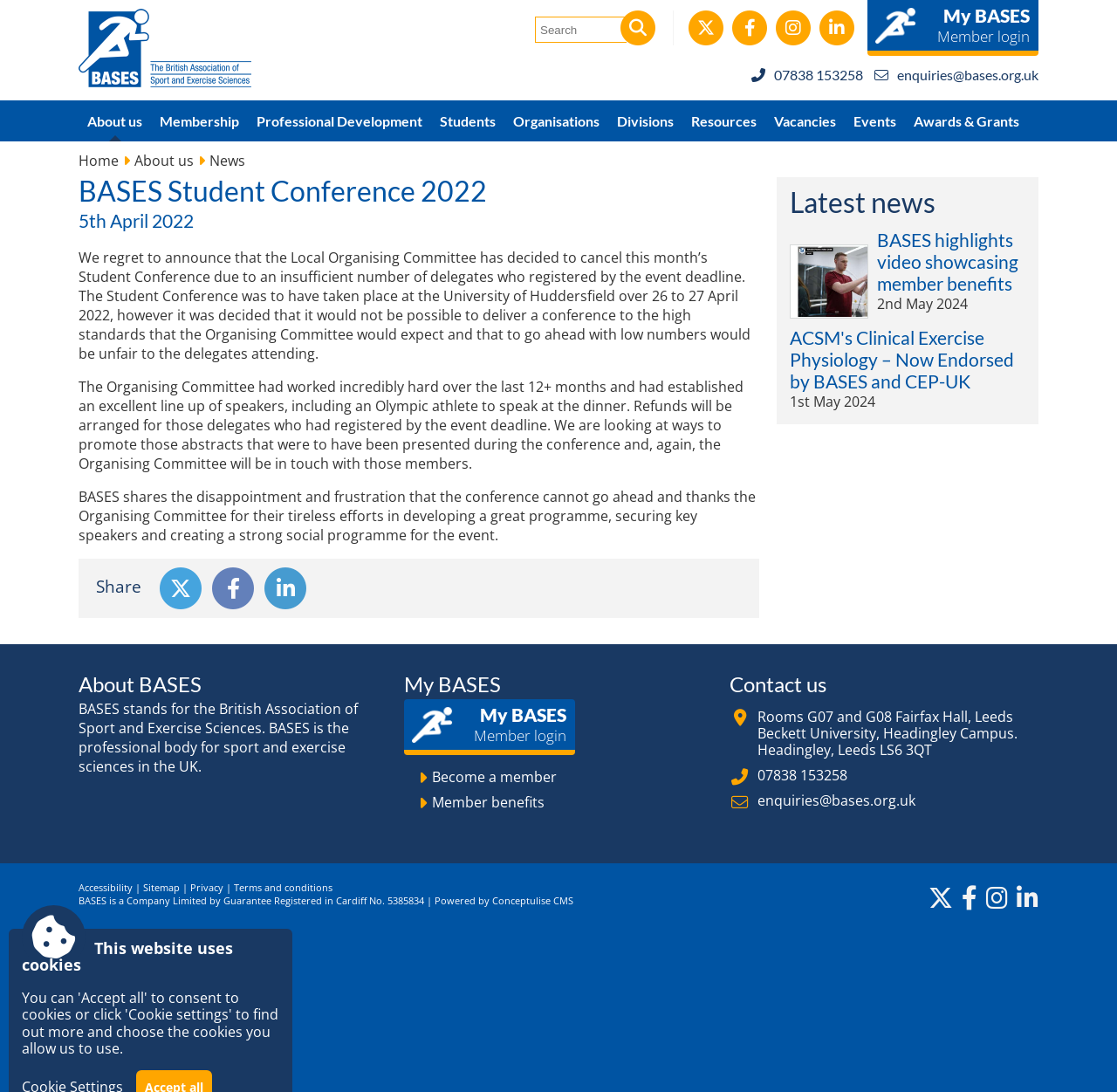What is the status of the Student Conference?
Please answer the question with as much detail as possible using the screenshot.

The status of the Student Conference can be determined by reading the StaticText element with the text 'We regret to announce that the Local Organising Committee has decided to cancel this month’s Student Conference due to an insufficient number of delegates who registered by the event deadline.'